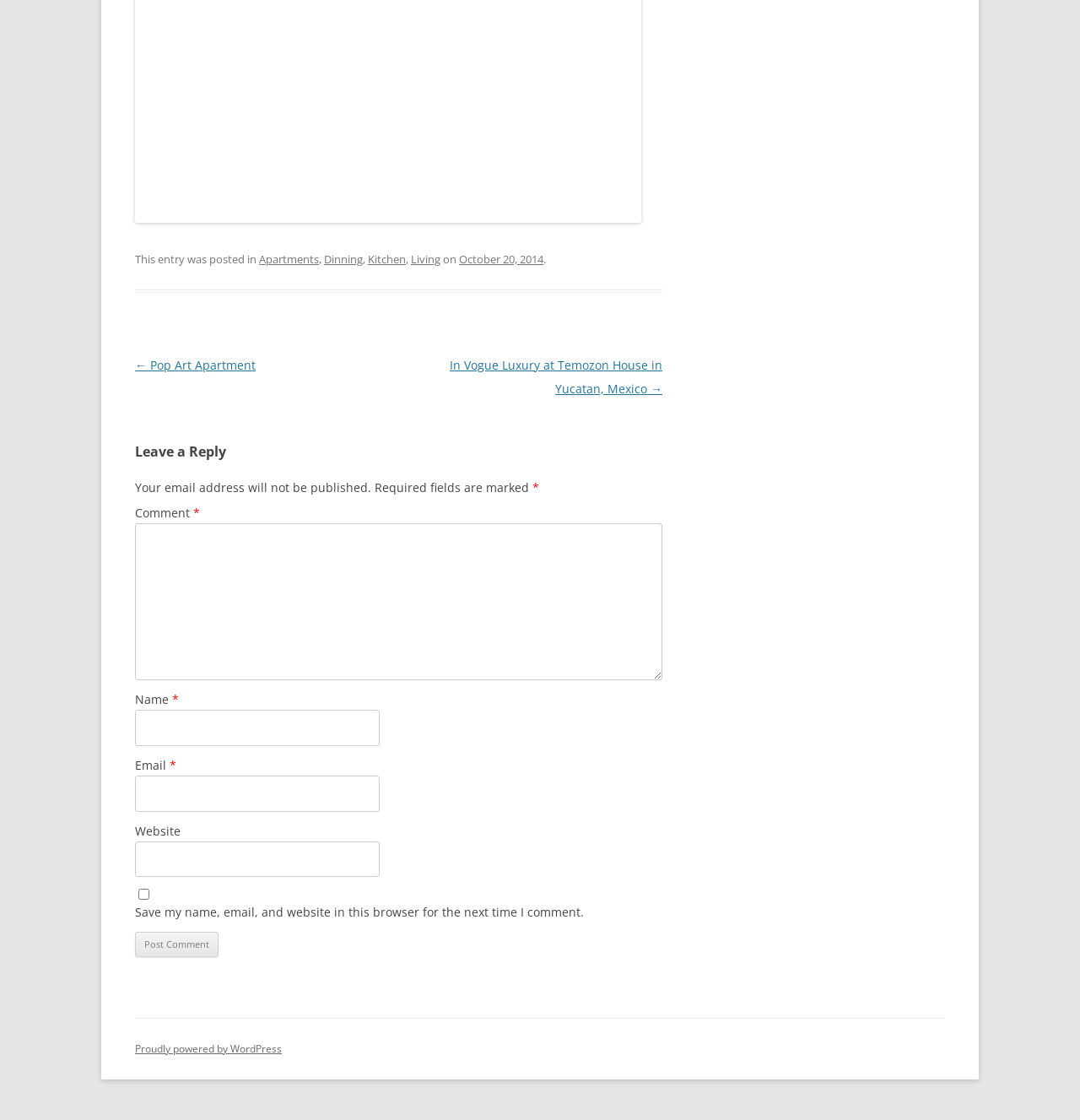What is required to leave a reply?
Can you offer a detailed and complete answer to this question?

To leave a reply, the user needs to fill in the required fields, which are Name, Email, and Comment, as indicated by the asterisk symbol (*) next to each field.